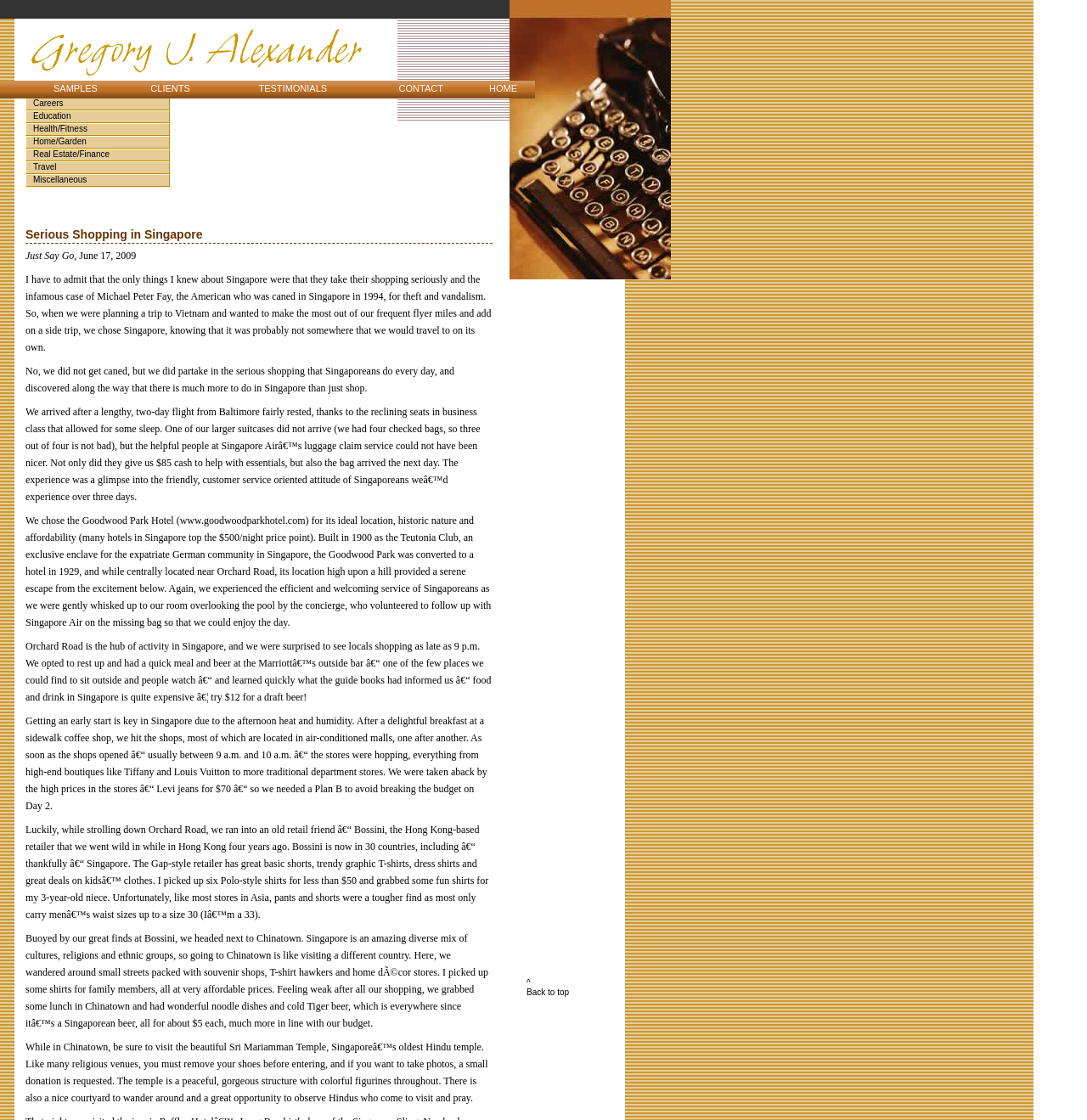Answer succinctly with a single word or phrase:
What is the main activity described in the article?

Shopping